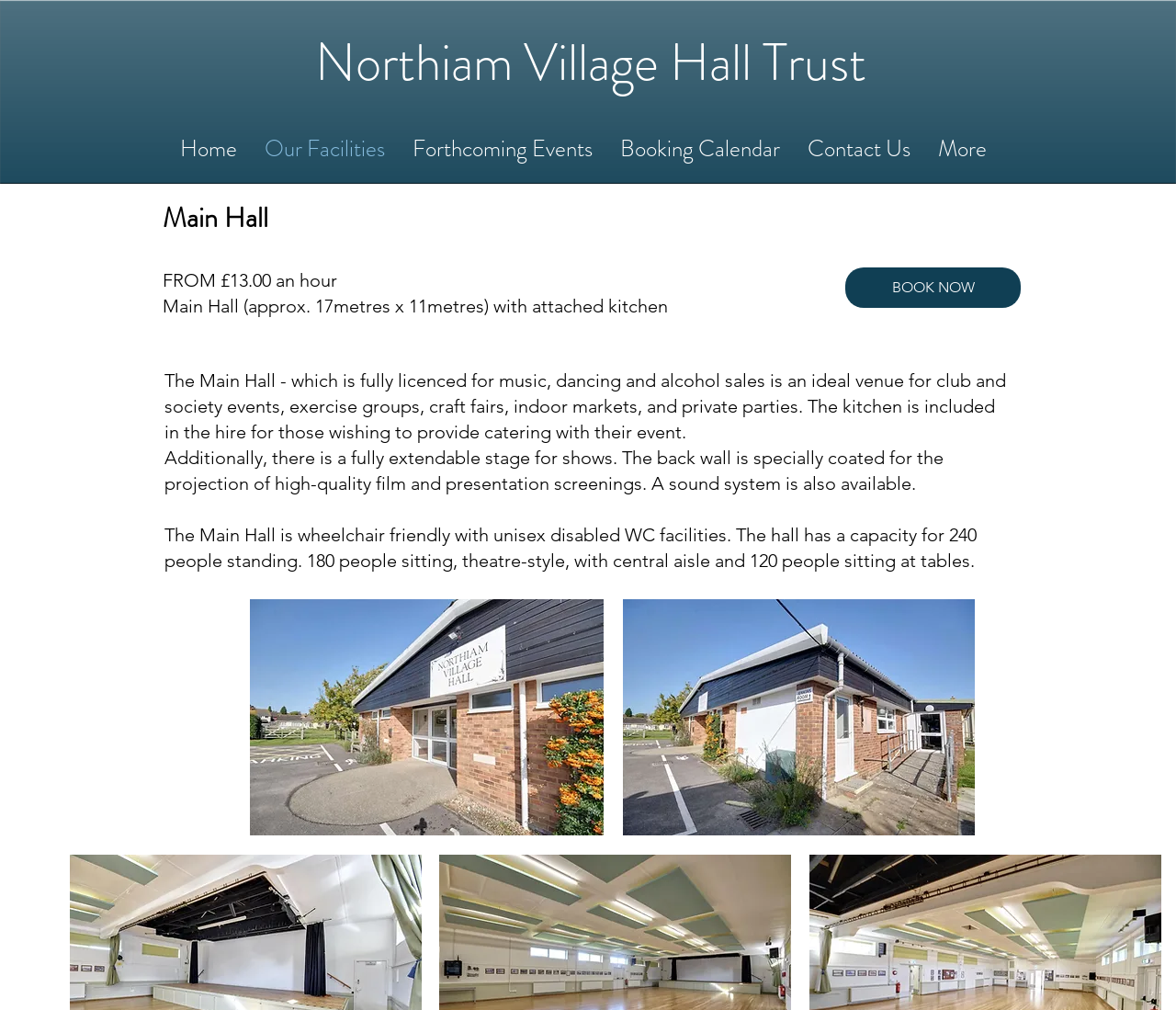Find the bounding box coordinates of the clickable element required to execute the following instruction: "Click on Home". Provide the coordinates as four float numbers between 0 and 1, i.e., [left, top, right, bottom].

[0.141, 0.125, 0.213, 0.17]